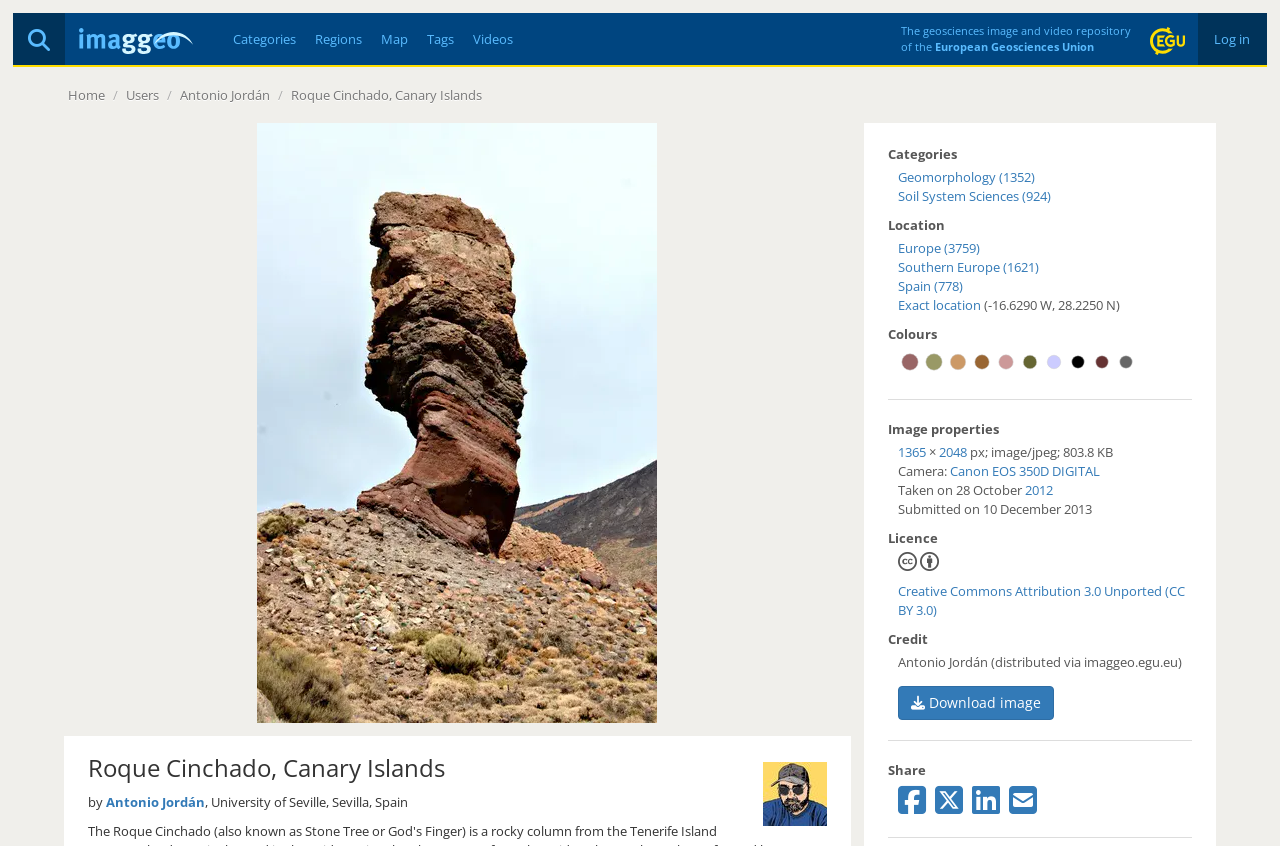What is the name of the image repository?
Answer the question with a thorough and detailed explanation.

The name of the image repository can be found in the top-left corner of the webpage, where it says 'Imaggeo - Roque Cinchado, Canary Islands'. This suggests that Imaggeo is the name of the repository, and Roque Cinchado, Canary Islands is the specific image being displayed.